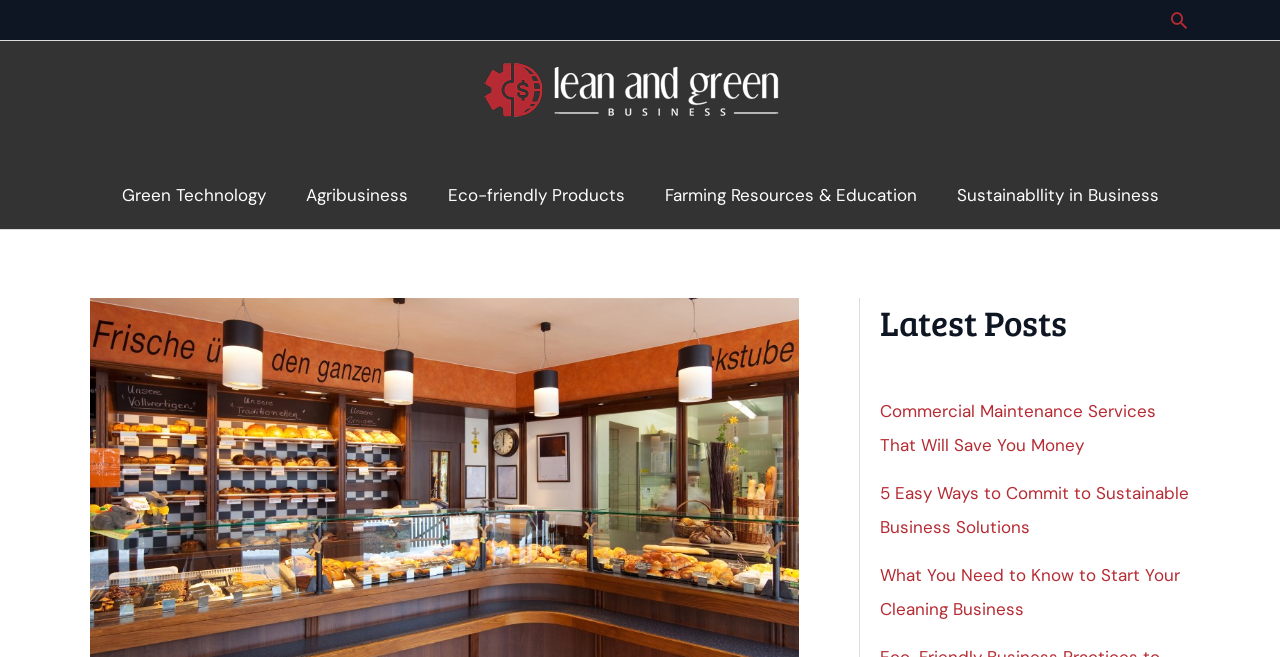What is the logo of the website?
Please give a detailed and elaborate explanation in response to the question.

The logo of the website is located at the top of the page, and it is an image with a bounding box coordinate of [0.376, 0.088, 0.611, 0.184]. It is also a link, which suggests that it may be clickable.